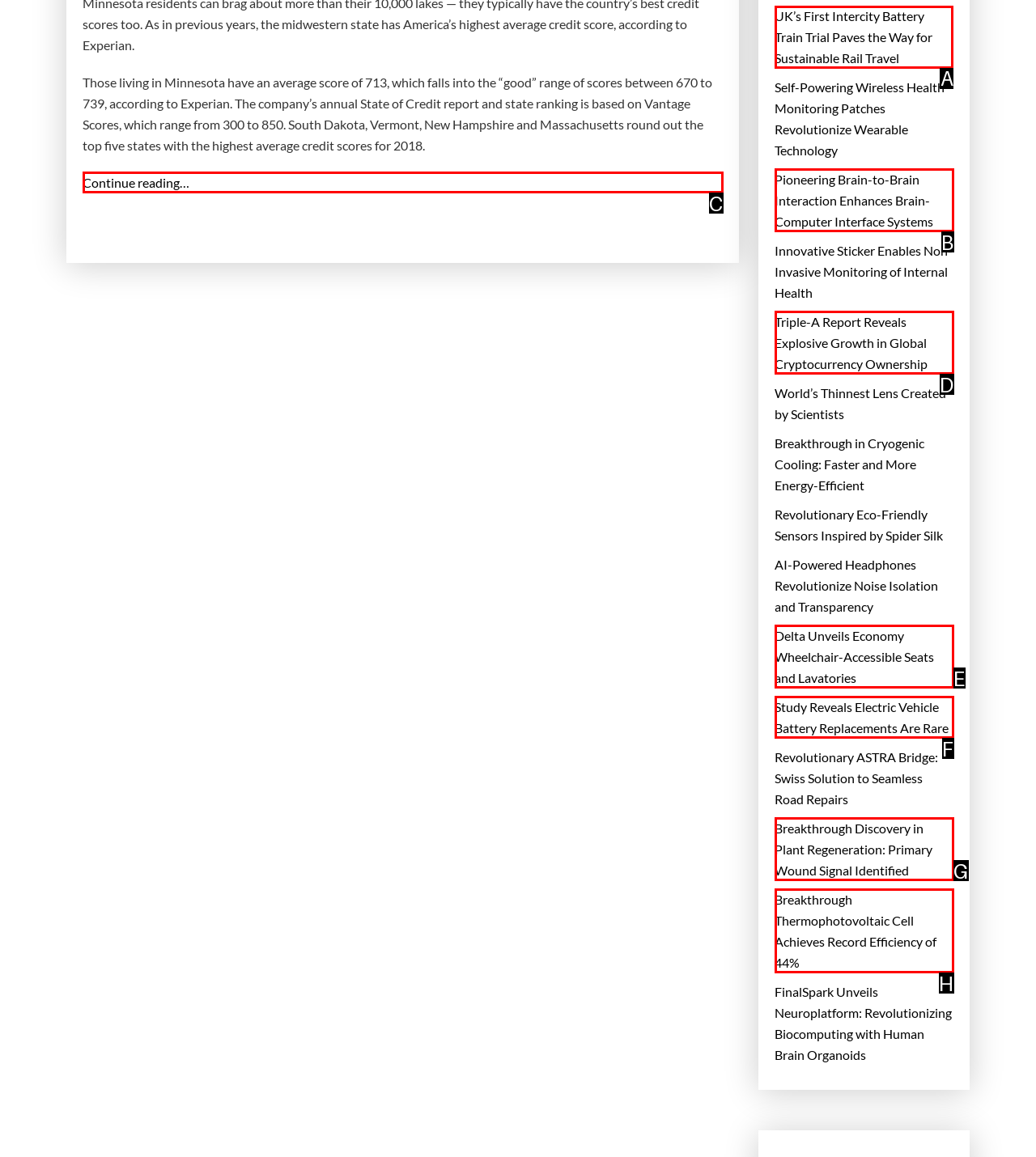Show which HTML element I need to click to perform this task: Learn about the UK's first intercity battery train trial Answer with the letter of the correct choice.

A